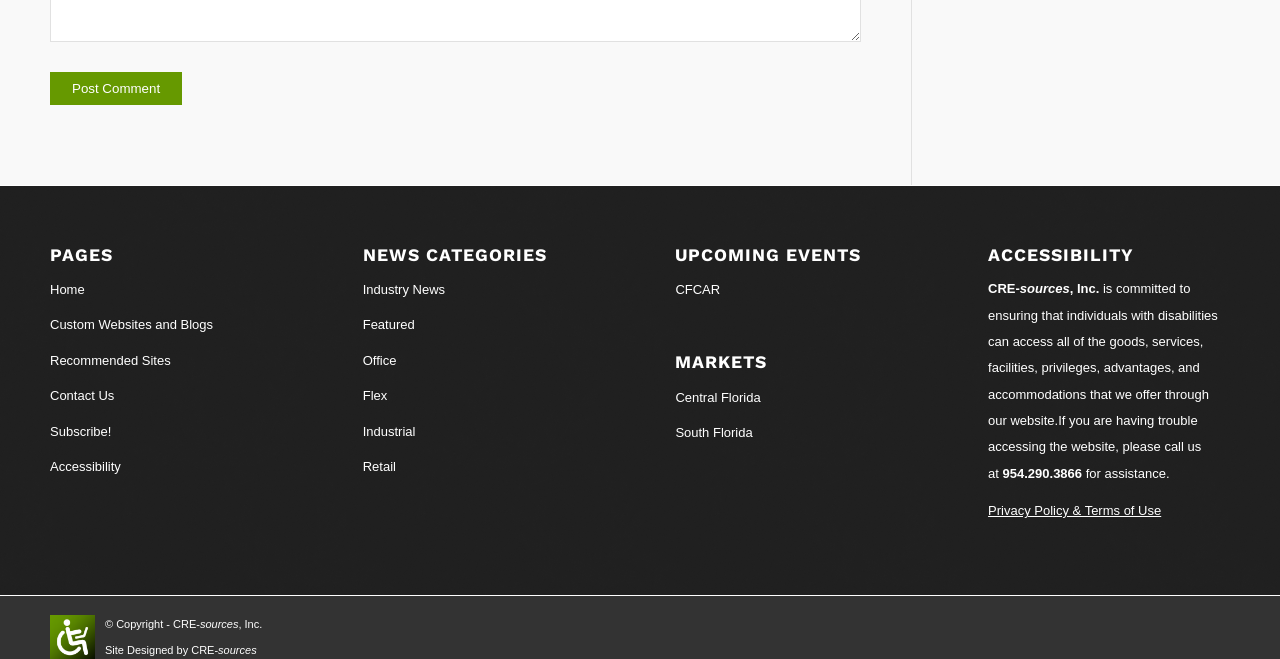From the webpage screenshot, predict the bounding box coordinates (top-left x, top-left y, bottom-right x, bottom-right y) for the UI element described here: Industry News

[0.283, 0.384, 0.472, 0.438]